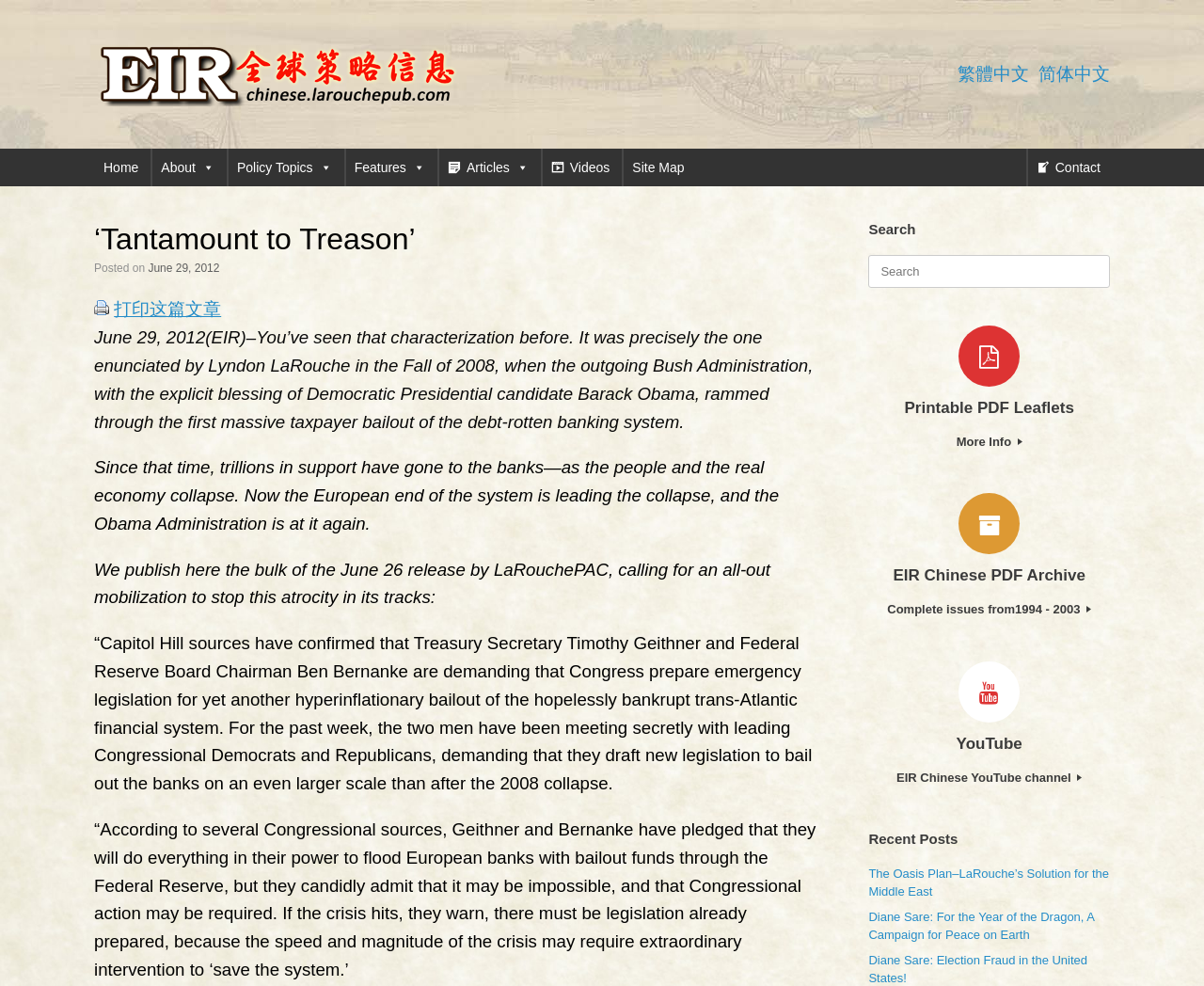What is the main heading displayed on the webpage? Please provide the text.

‘Tantamount to Treason’